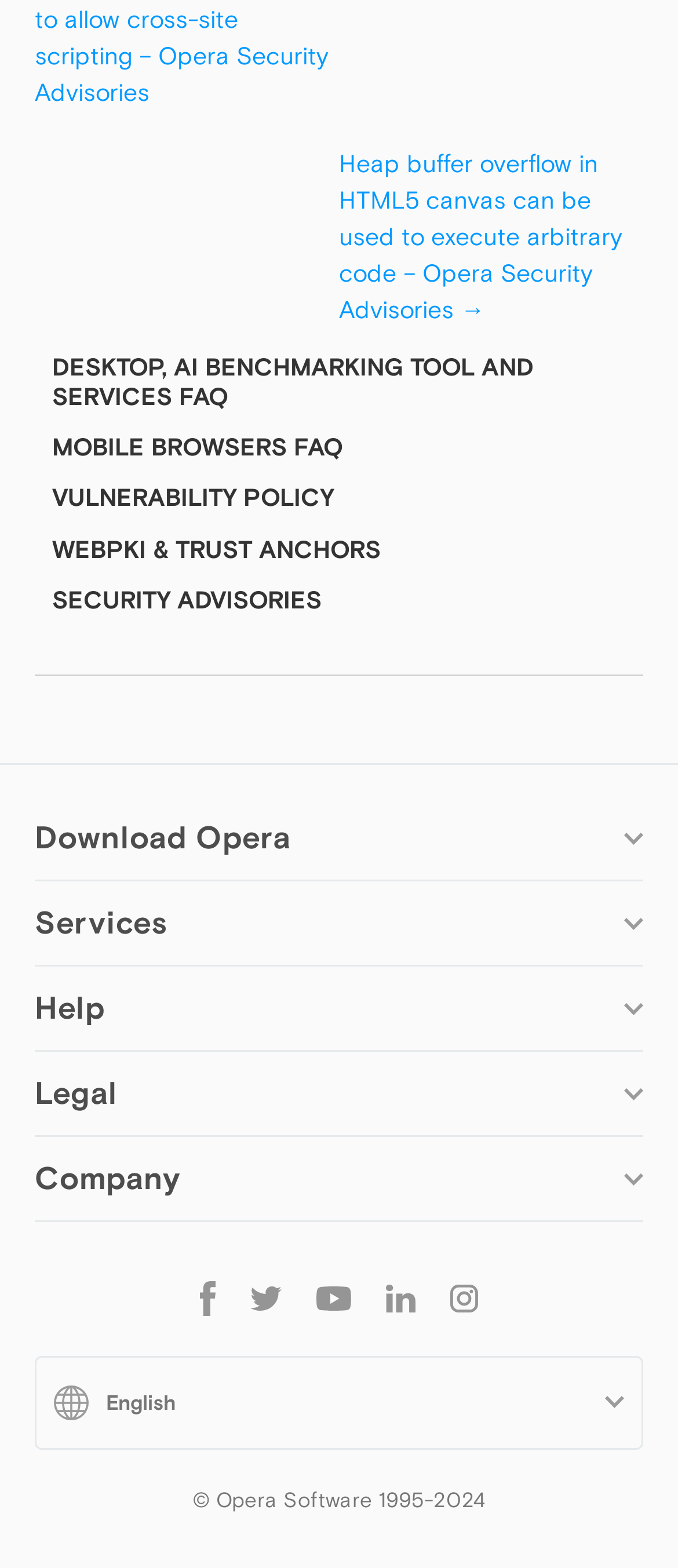What is the purpose of the 'Security Advisories' link?
Refer to the image and give a detailed answer to the question.

The 'Security Advisories' link is located under the 'Legal' section, and it is likely that it provides a way for users to report security vulnerabilities or access security-related information.